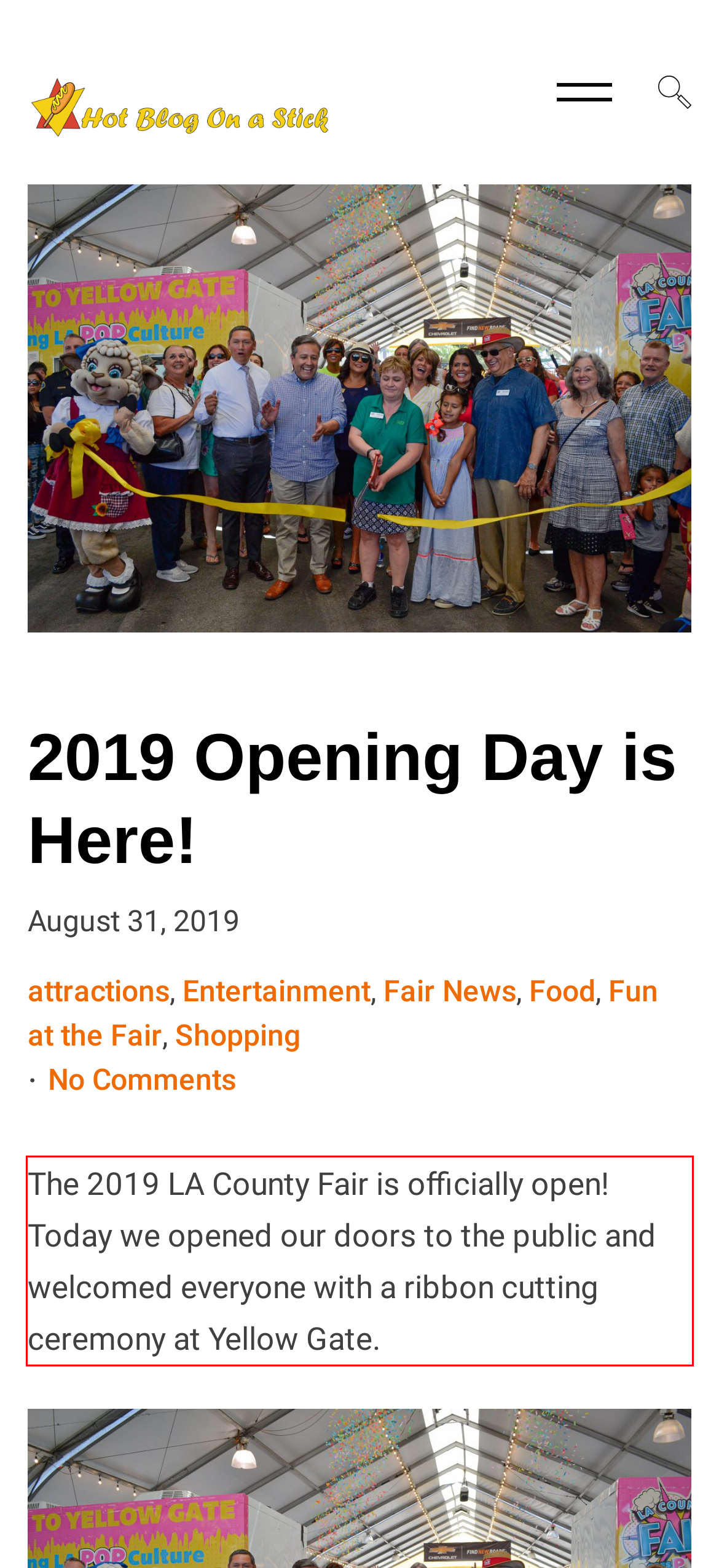Given a screenshot of a webpage, identify the red bounding box and perform OCR to recognize the text within that box.

The 2019 LA County Fair is officially open! Today we opened our doors to the public and welcomed everyone with a ribbon cutting ceremony at Yellow Gate.